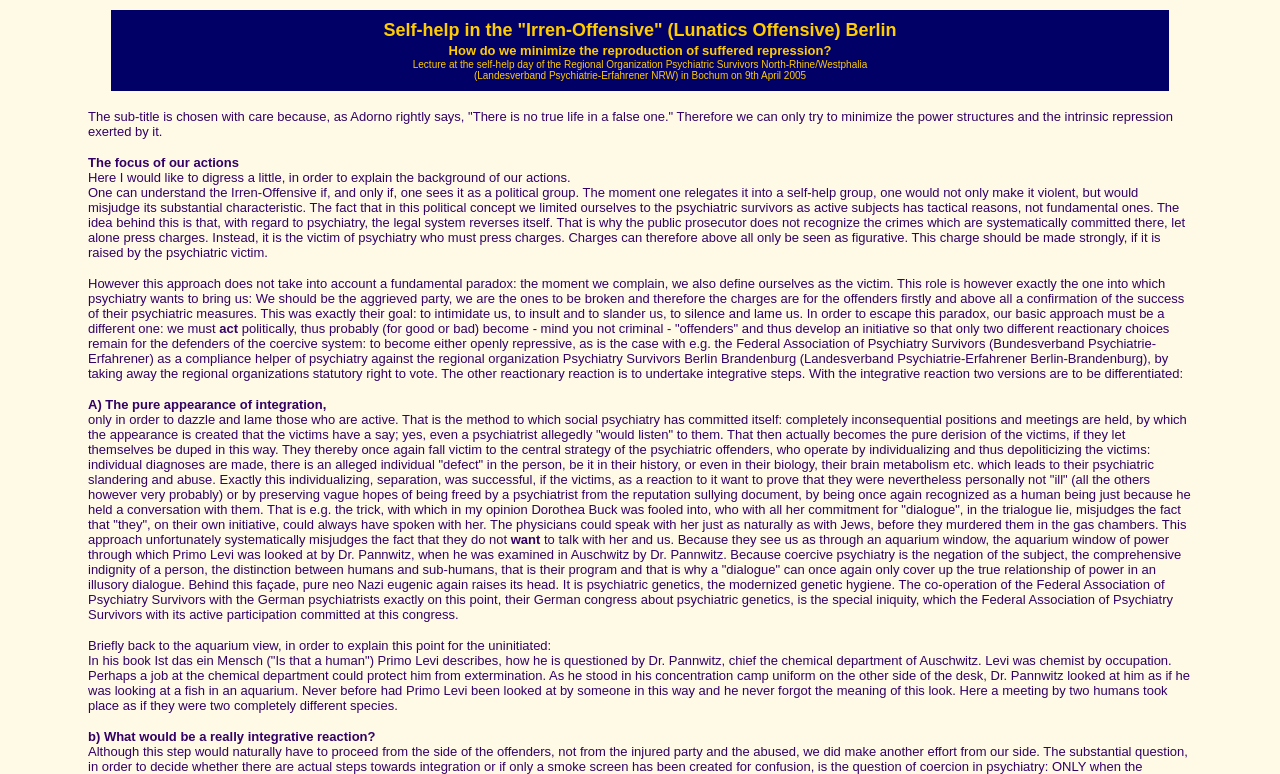What is the book mentioned in the webpage?
Please provide a comprehensive answer based on the visual information in the image.

The book 'Ist das ein Mensch' (Is that a human) by Primo Levi is mentioned in the webpage as an example of how people in concentration camps were looked at as if they were animals in an aquarium, highlighting the dehumanizing effects of coercive psychiatry.